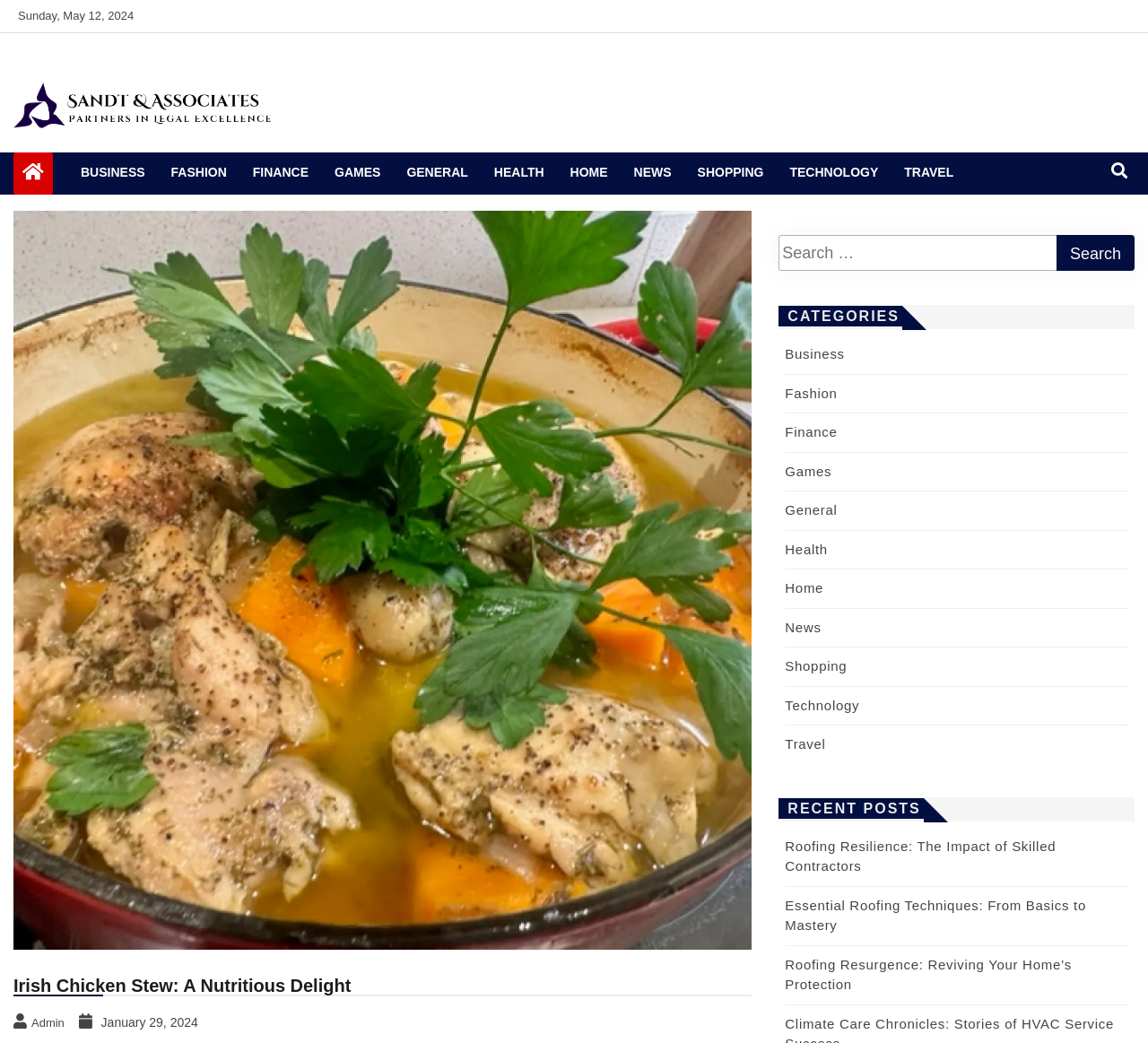Identify the bounding box of the UI element that matches this description: "Aristocracy of Stock Profits (PDF)".

None